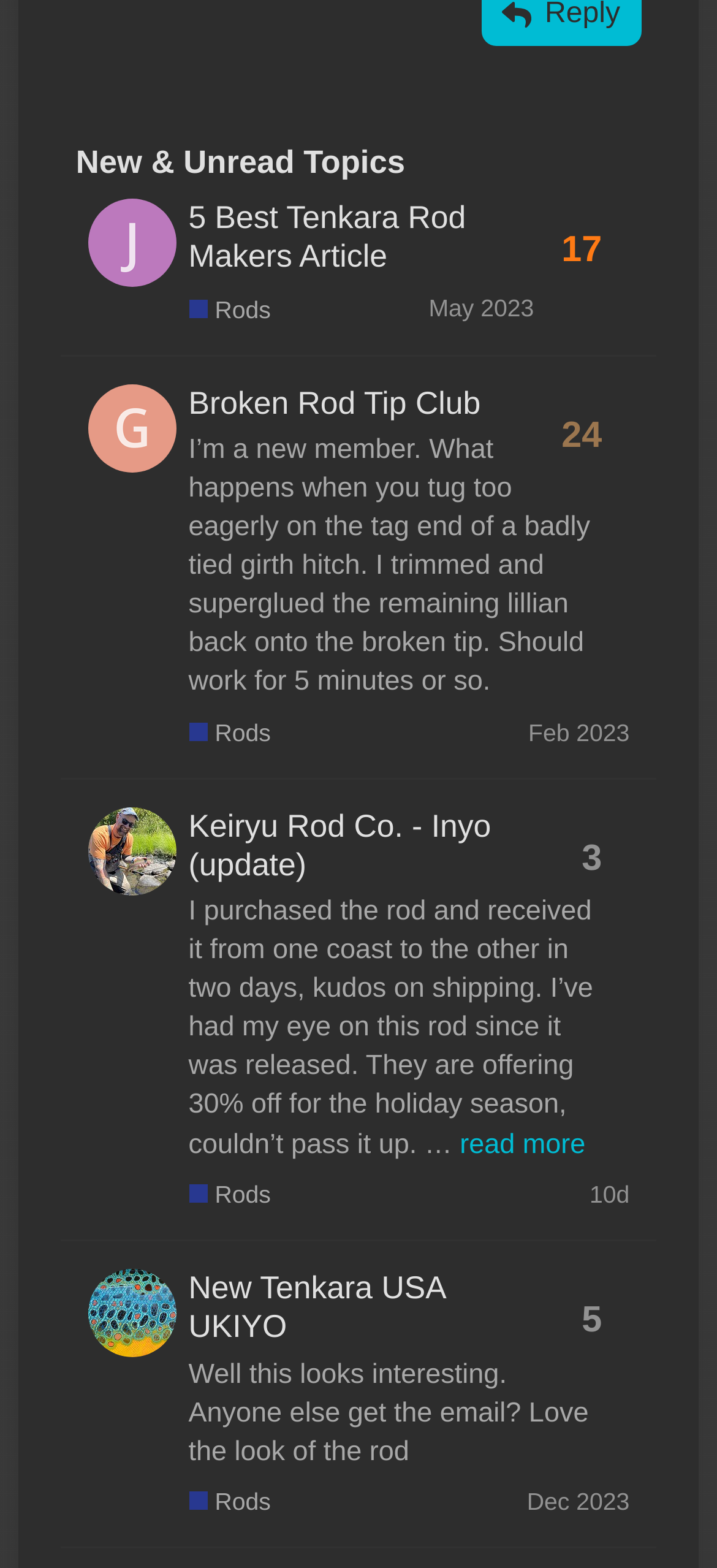Determine the bounding box coordinates for the clickable element required to fulfill the instruction: "Check profile of 'Gressak'". Provide the coordinates as four float numbers between 0 and 1, i.e., [left, top, right, bottom].

[0.122, 0.262, 0.245, 0.282]